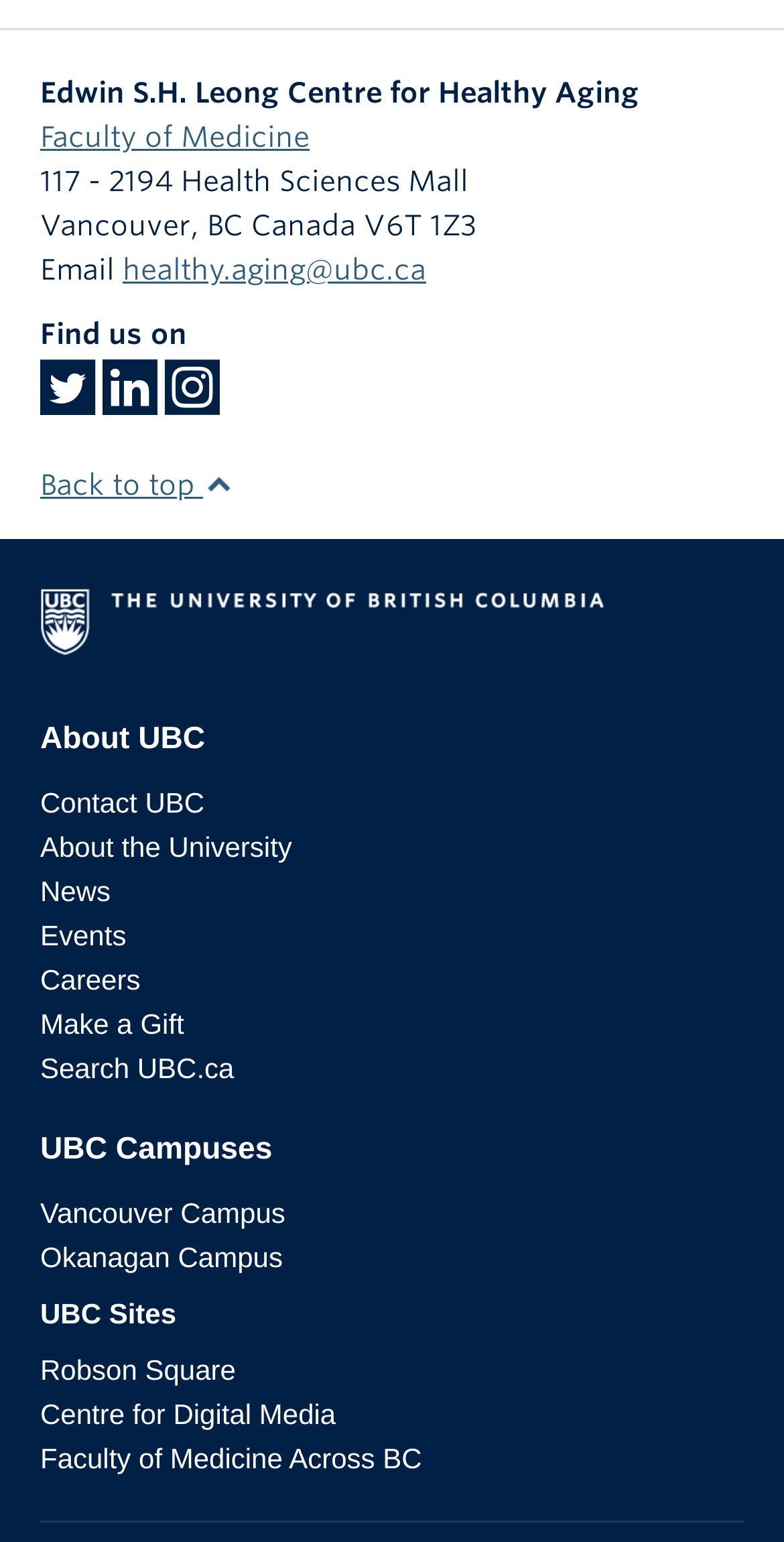Could you indicate the bounding box coordinates of the region to click in order to complete this instruction: "Search the UBC website".

[0.051, 0.682, 0.299, 0.703]